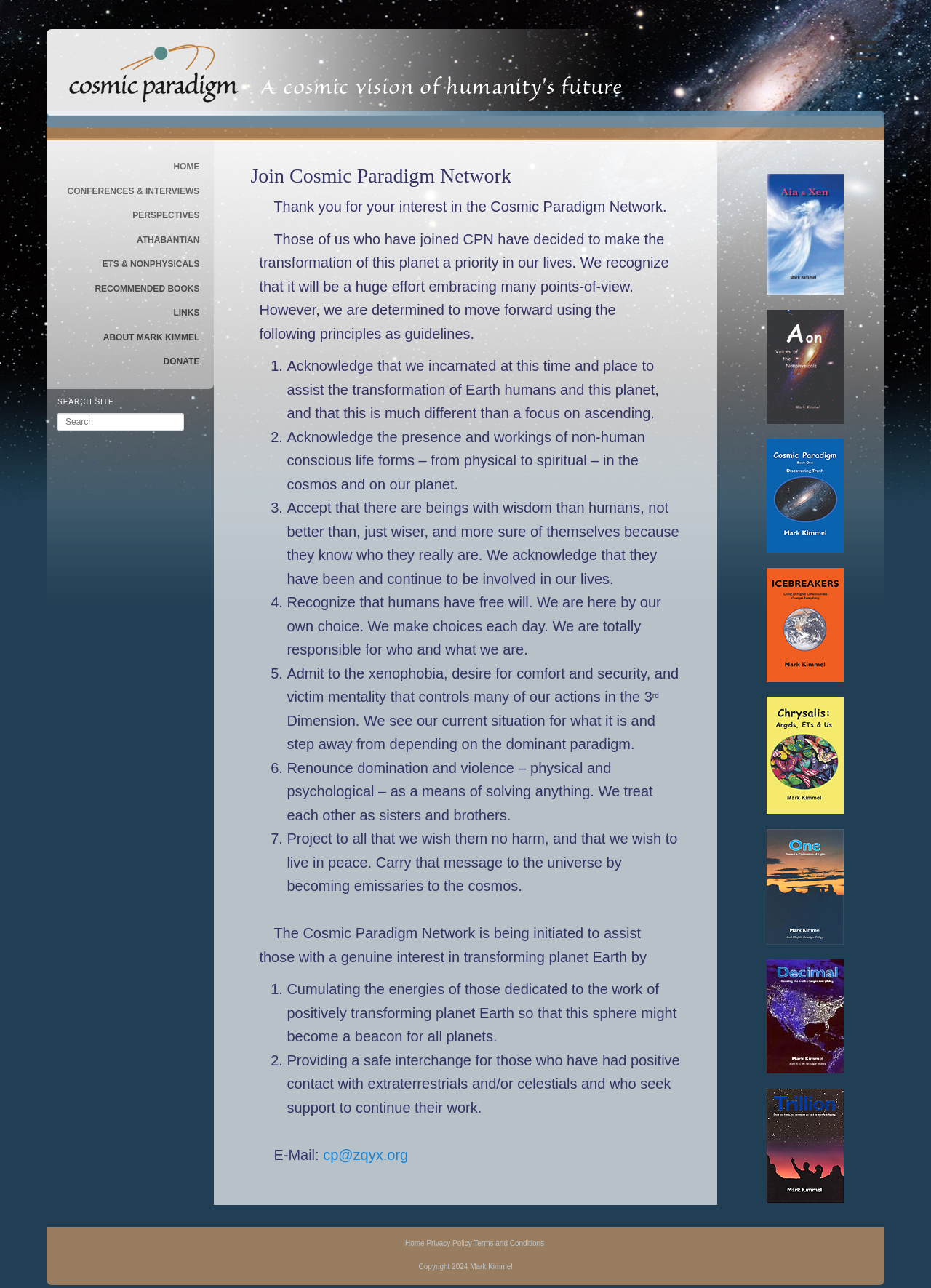What is the name of the network?
Look at the image and provide a short answer using one word or a phrase.

Cosmic Paradigm Network